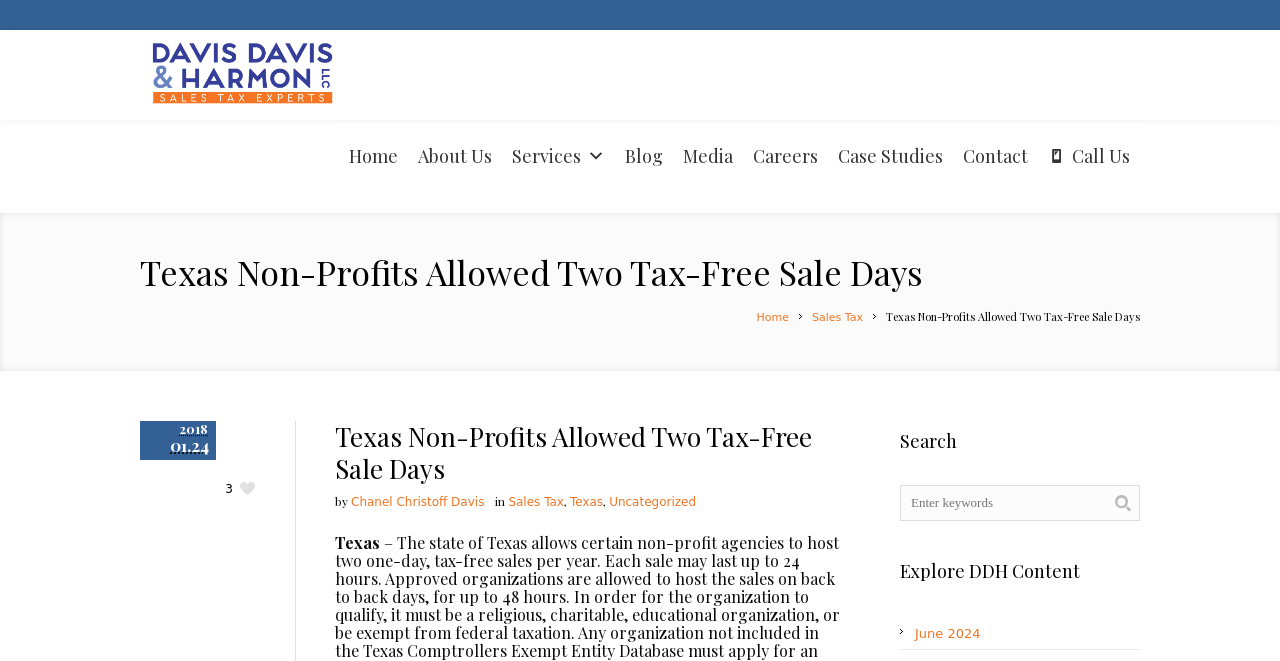Please determine the bounding box of the UI element that matches this description: About Us. The coordinates should be given as (top-left x, top-left y, bottom-right x, bottom-right y), with all values between 0 and 1.

[0.319, 0.186, 0.392, 0.284]